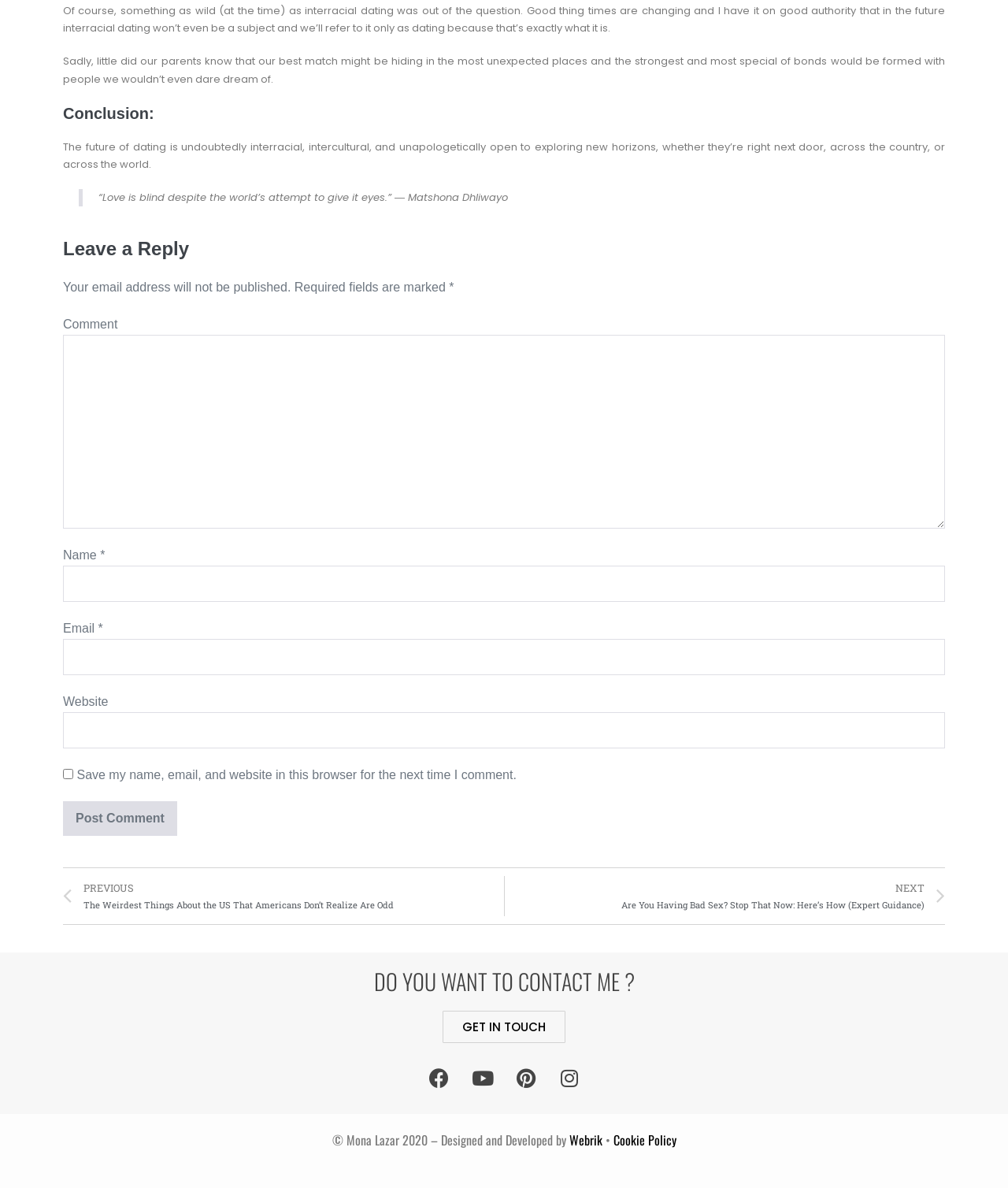Find the UI element described as: "Facebook" and predict its bounding box coordinates. Ensure the coordinates are four float numbers between 0 and 1, [left, top, right, bottom].

[0.416, 0.891, 0.455, 0.924]